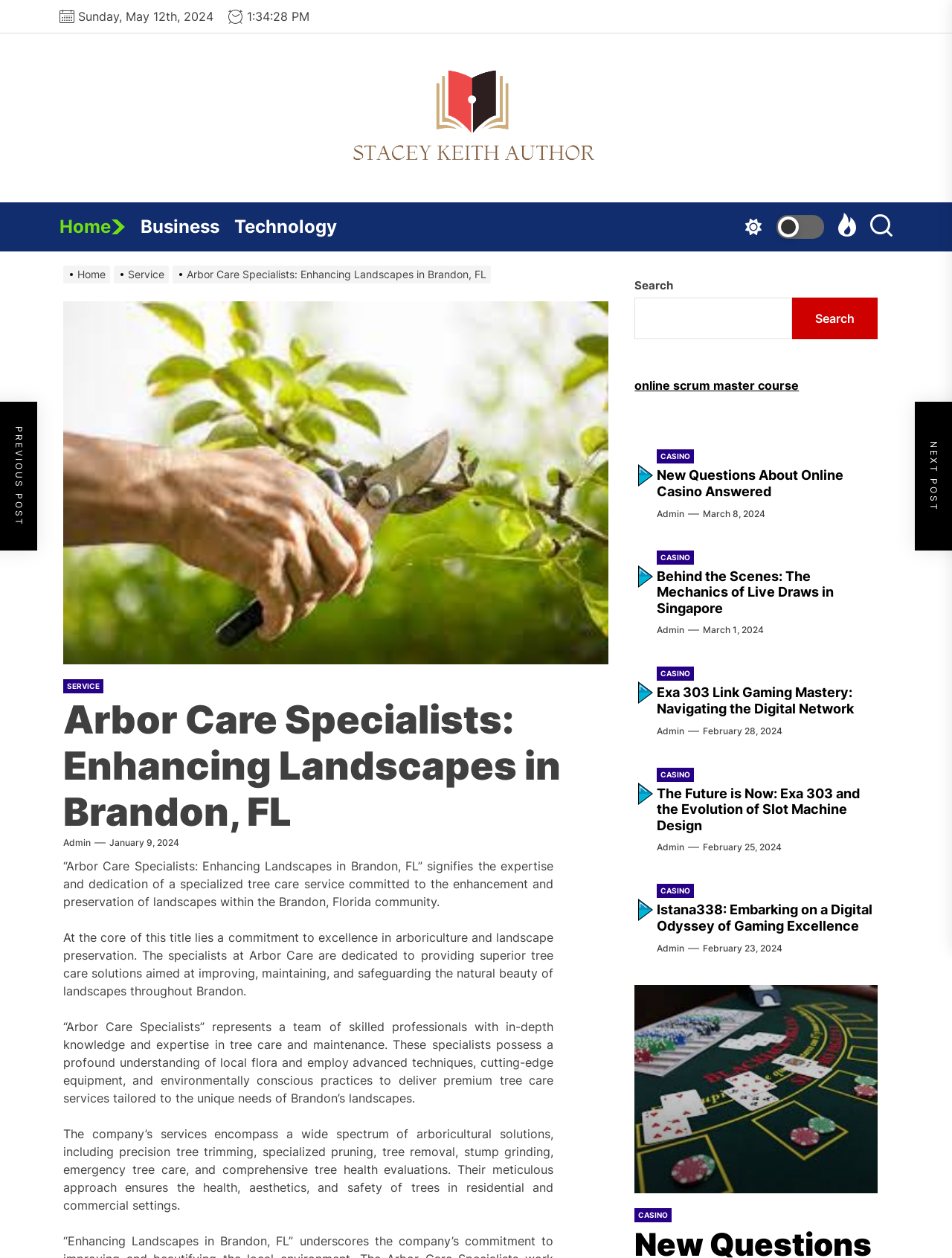Please identify the bounding box coordinates of the area that needs to be clicked to follow this instruction: "Click the 'Home' link".

[0.062, 0.161, 0.148, 0.2]